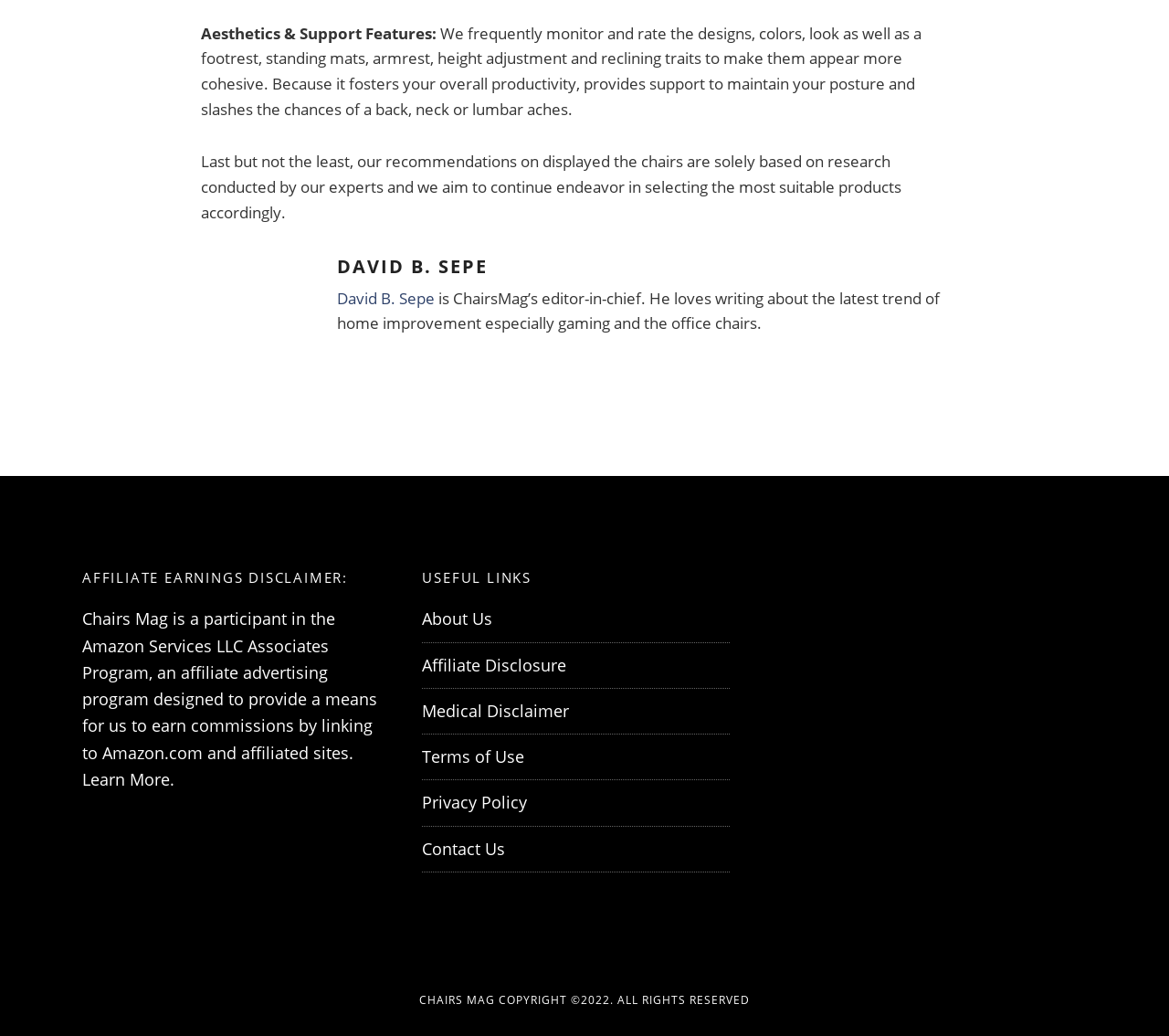Find the bounding box coordinates of the clickable element required to execute the following instruction: "Learn more about affiliate earnings". Provide the coordinates as four float numbers between 0 and 1, i.e., [left, top, right, bottom].

[0.07, 0.741, 0.145, 0.763]